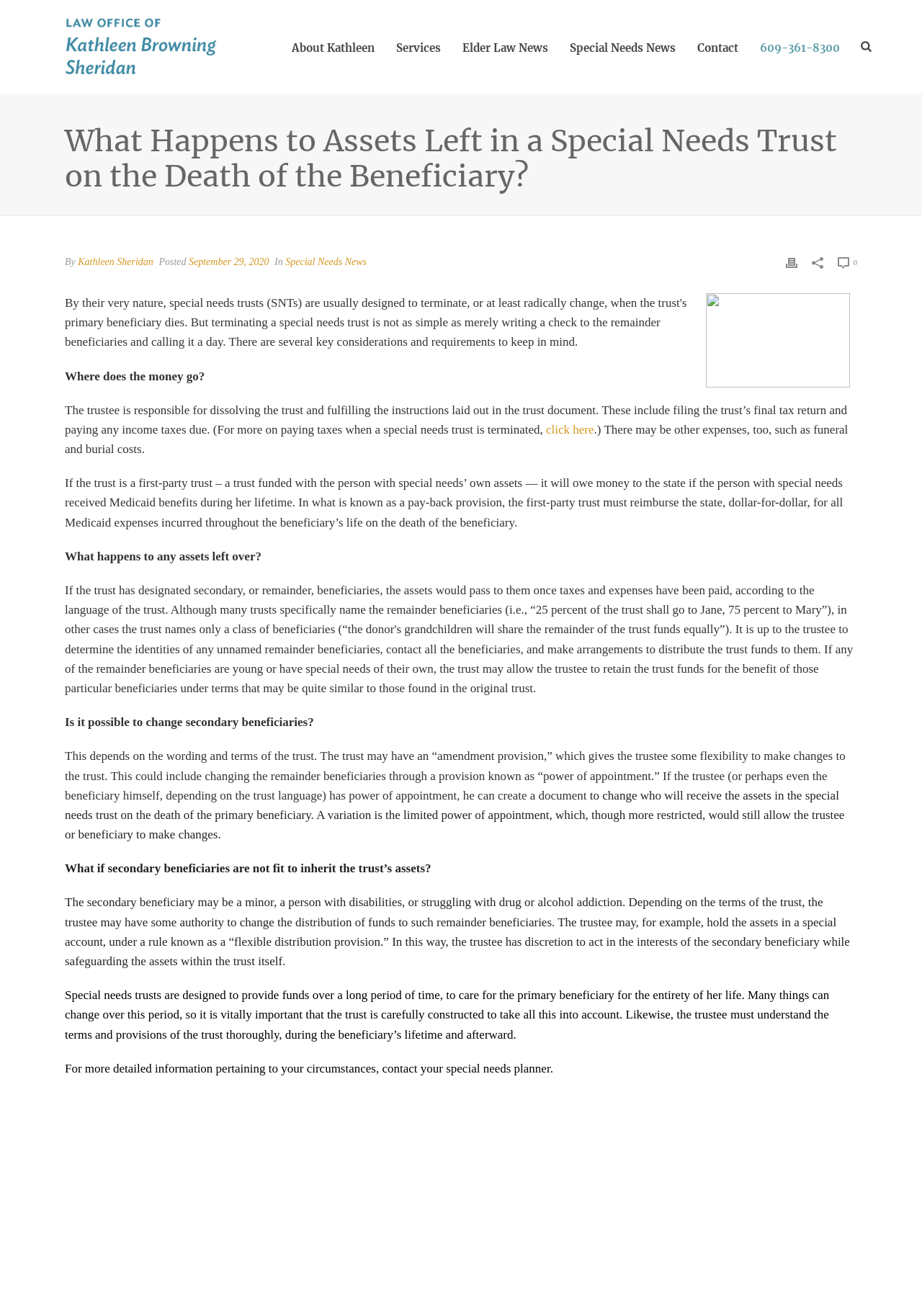Respond to the question below with a single word or phrase: Who wrote this article?

Kathleen Sheridan